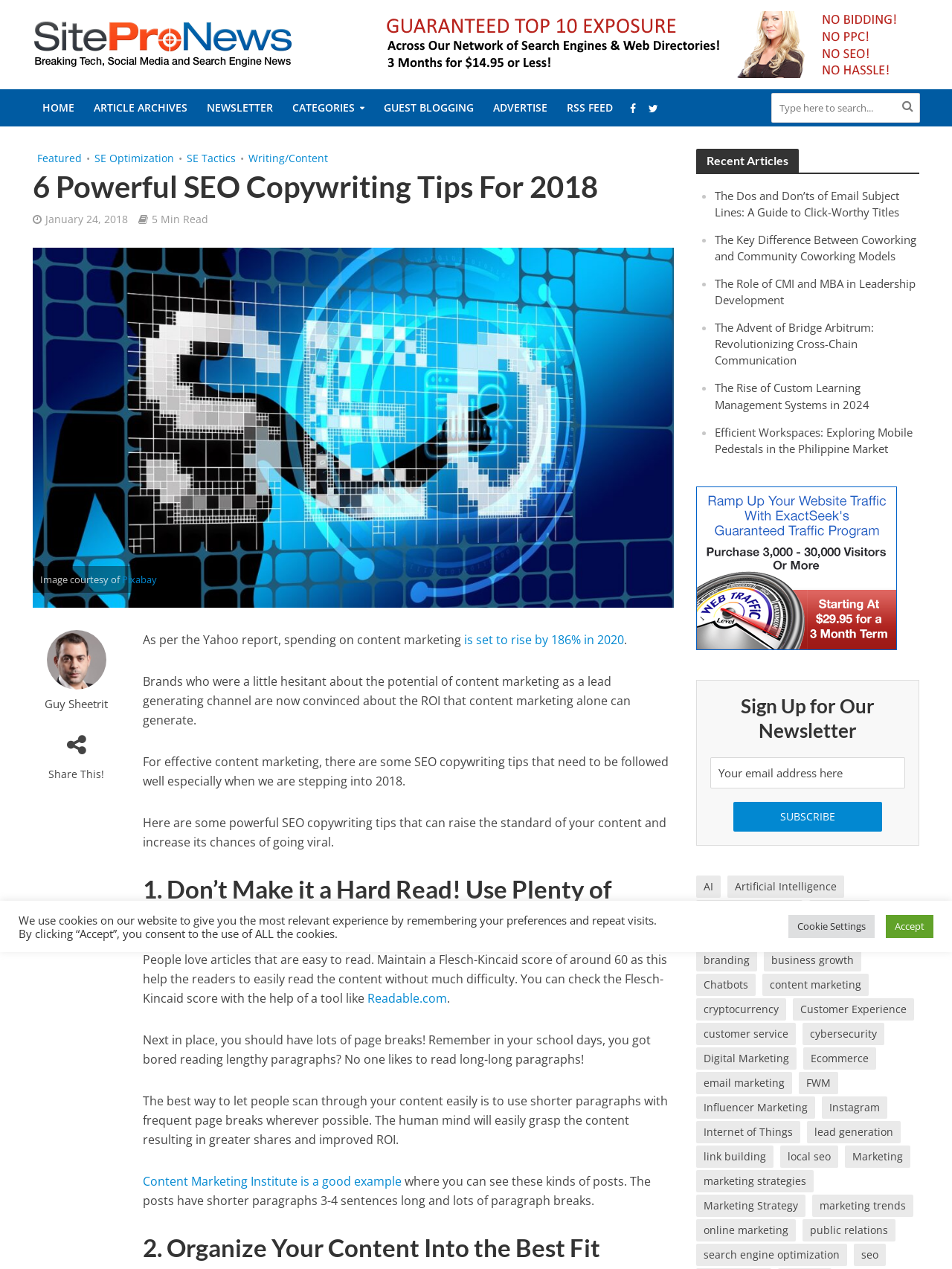Please mark the clickable region by giving the bounding box coordinates needed to complete this instruction: "Search for something".

[0.81, 0.073, 0.966, 0.097]